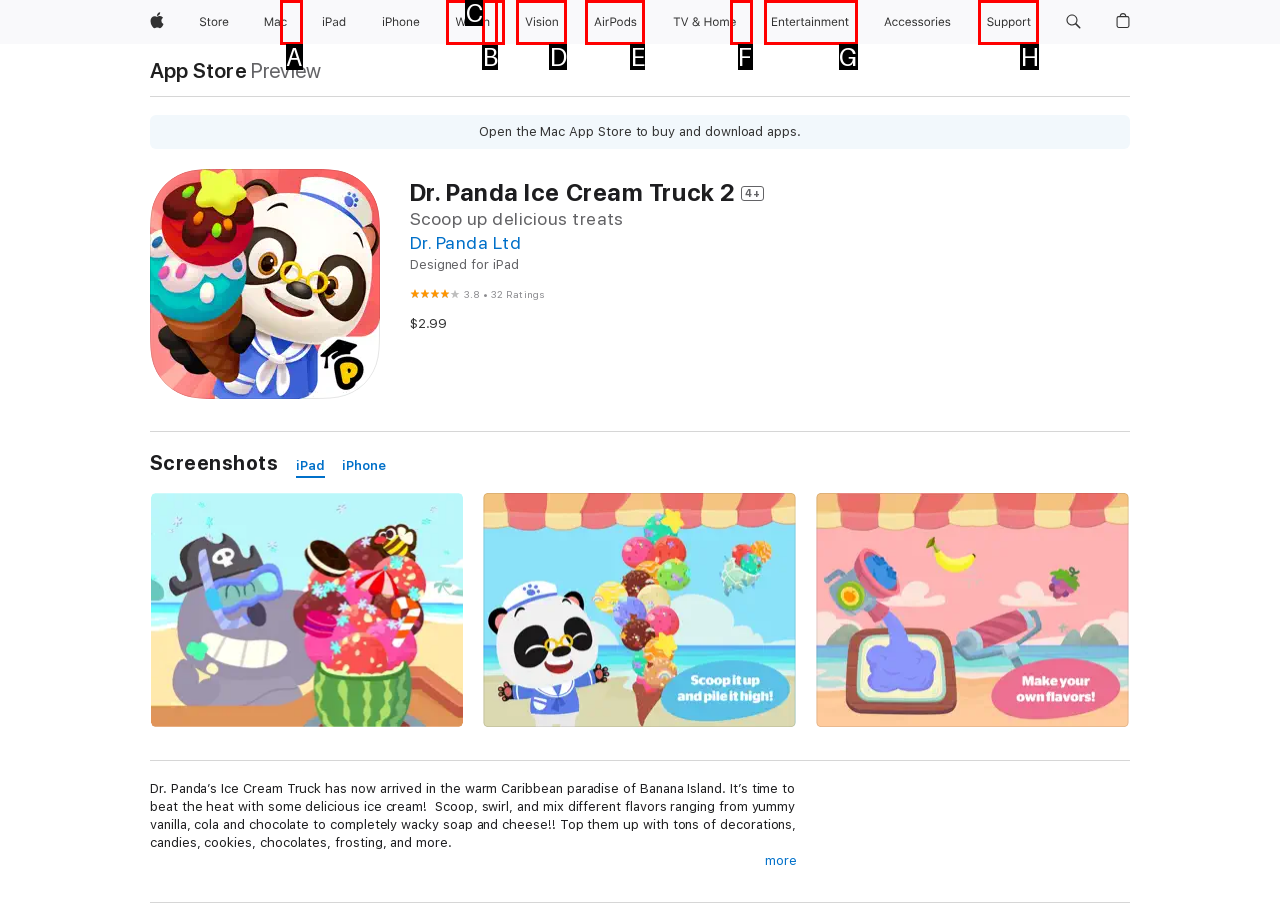From the description: AirPods, select the HTML element that fits best. Reply with the letter of the appropriate option.

E